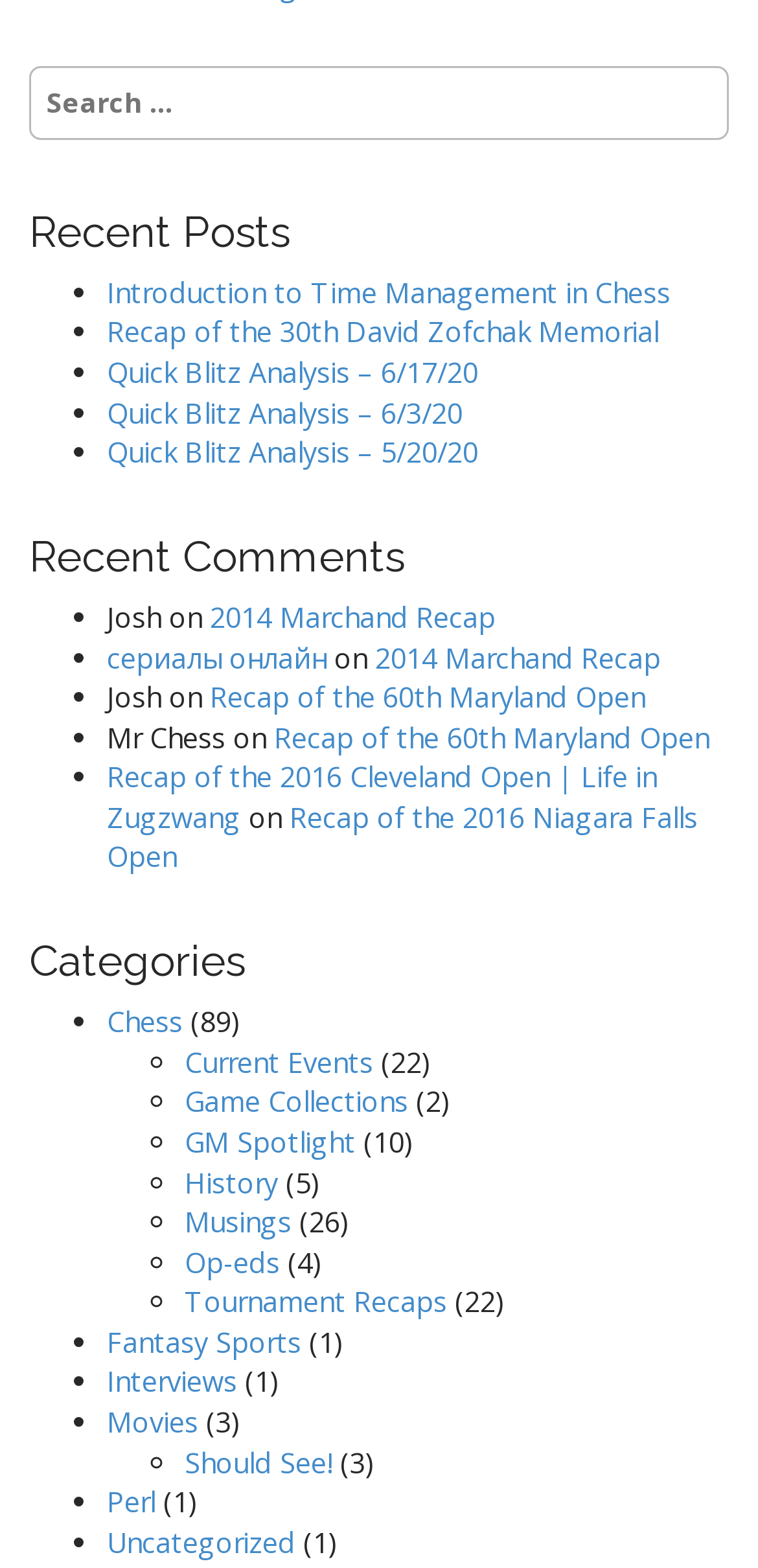Bounding box coordinates should be provided in the format (top-left x, top-left y, bottom-right x, bottom-right y) with all values between 0 and 1. Identify the bounding box for this UI element: Quick Blitz Analysis – 6/3/20

[0.141, 0.251, 0.61, 0.275]